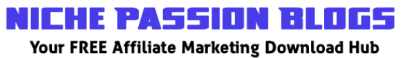Present a detailed portrayal of the image.

The image features the header "Niche Passion Blogs," presented in a bold blue font against a simple background. Below the title, it proudly advertises itself as "Your FREE Affiliate Marketing Download Hub," indicating a focus on providing resources and tools for affiliate marketing enthusiasts. This eye-catching header is designed to attract users interested in niche blogging and affiliate marketing, positioning the site as a valuable hub for online content creators and marketers. The vibrant color scheme and concise messaging emphasize accessibility and the promise of free resources, inviting visitors to explore further.